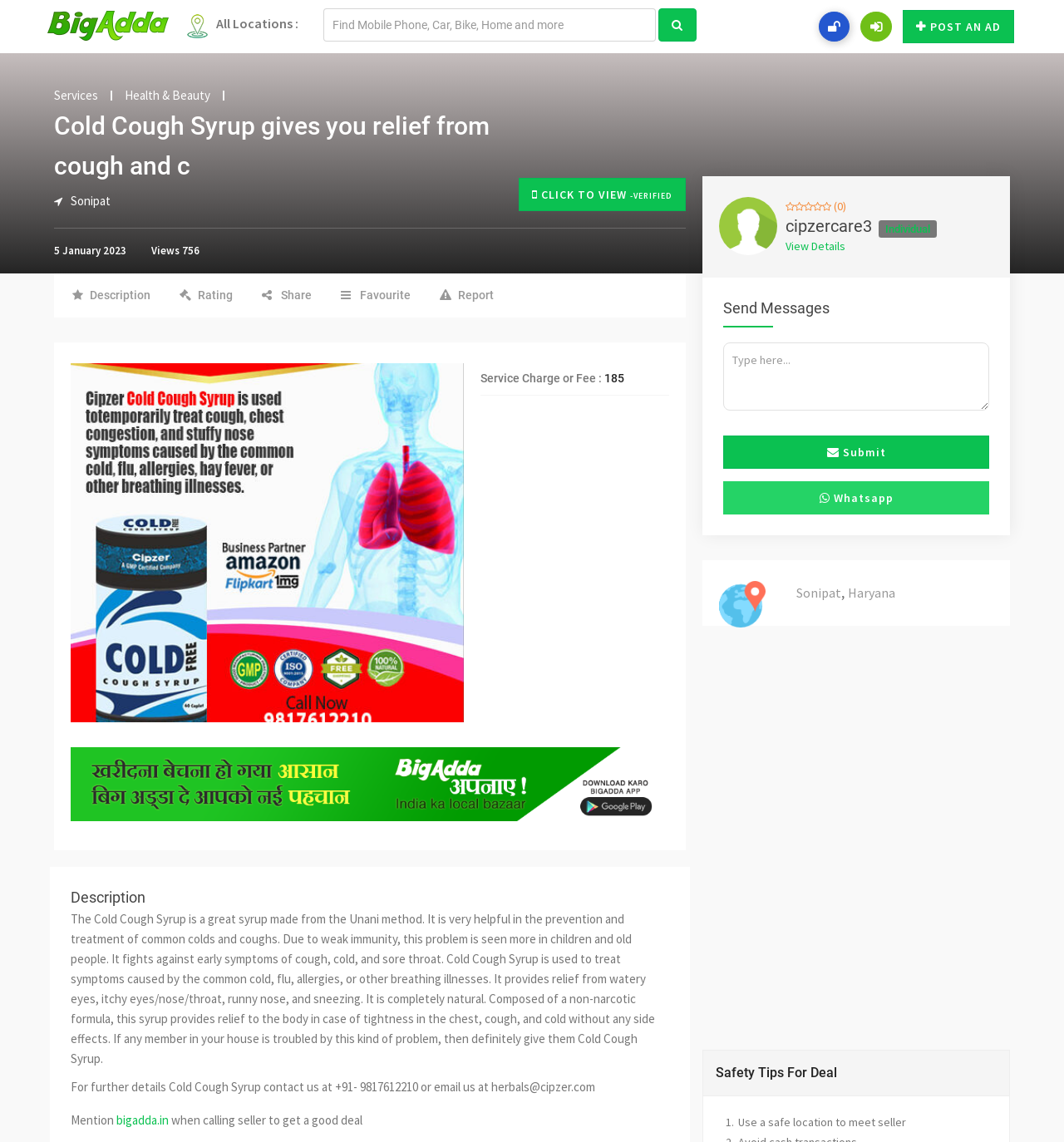Find the bounding box coordinates of the UI element according to this description: "Share".

[0.246, 0.252, 0.293, 0.264]